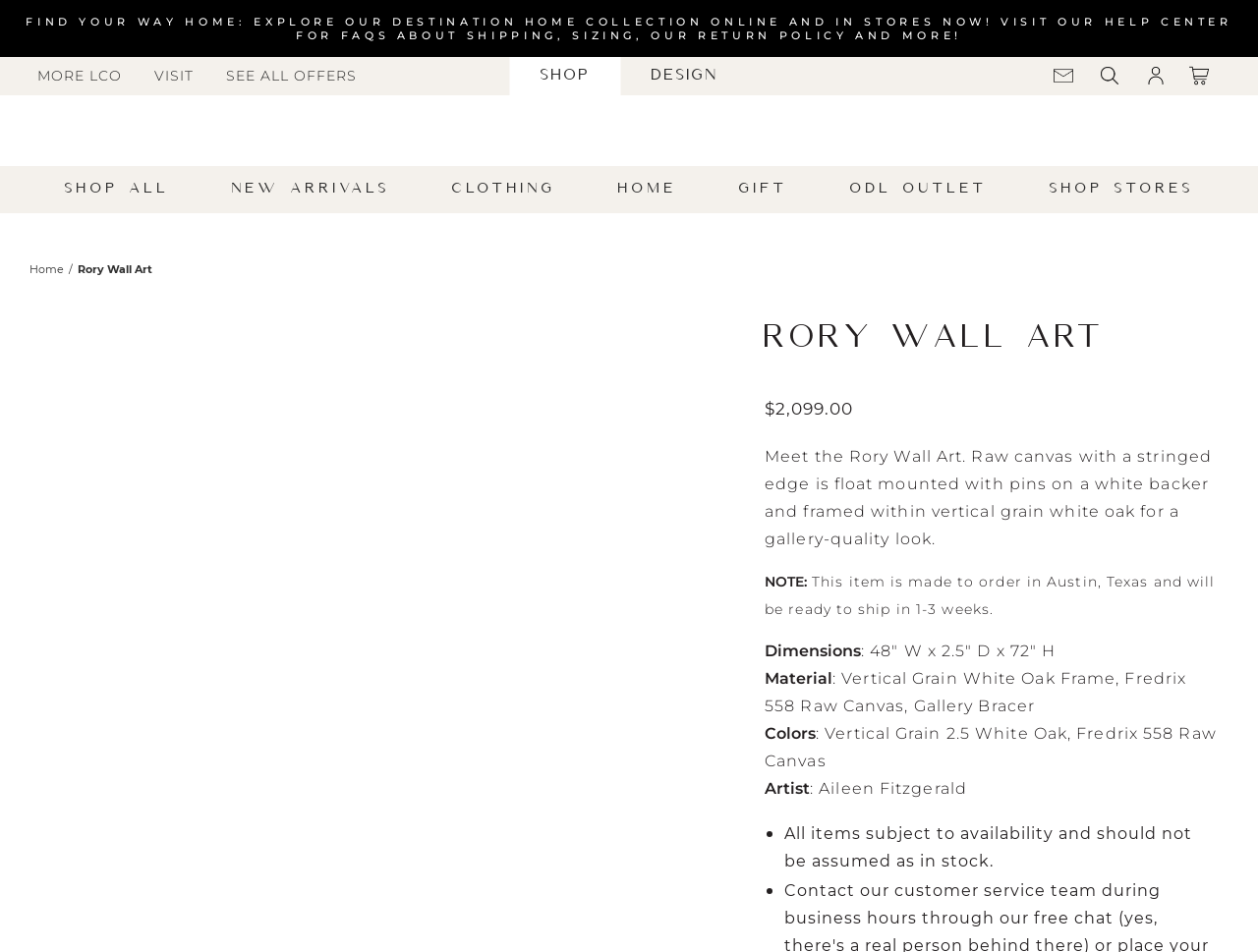Please determine the main heading text of this webpage.

Rory Wall Art